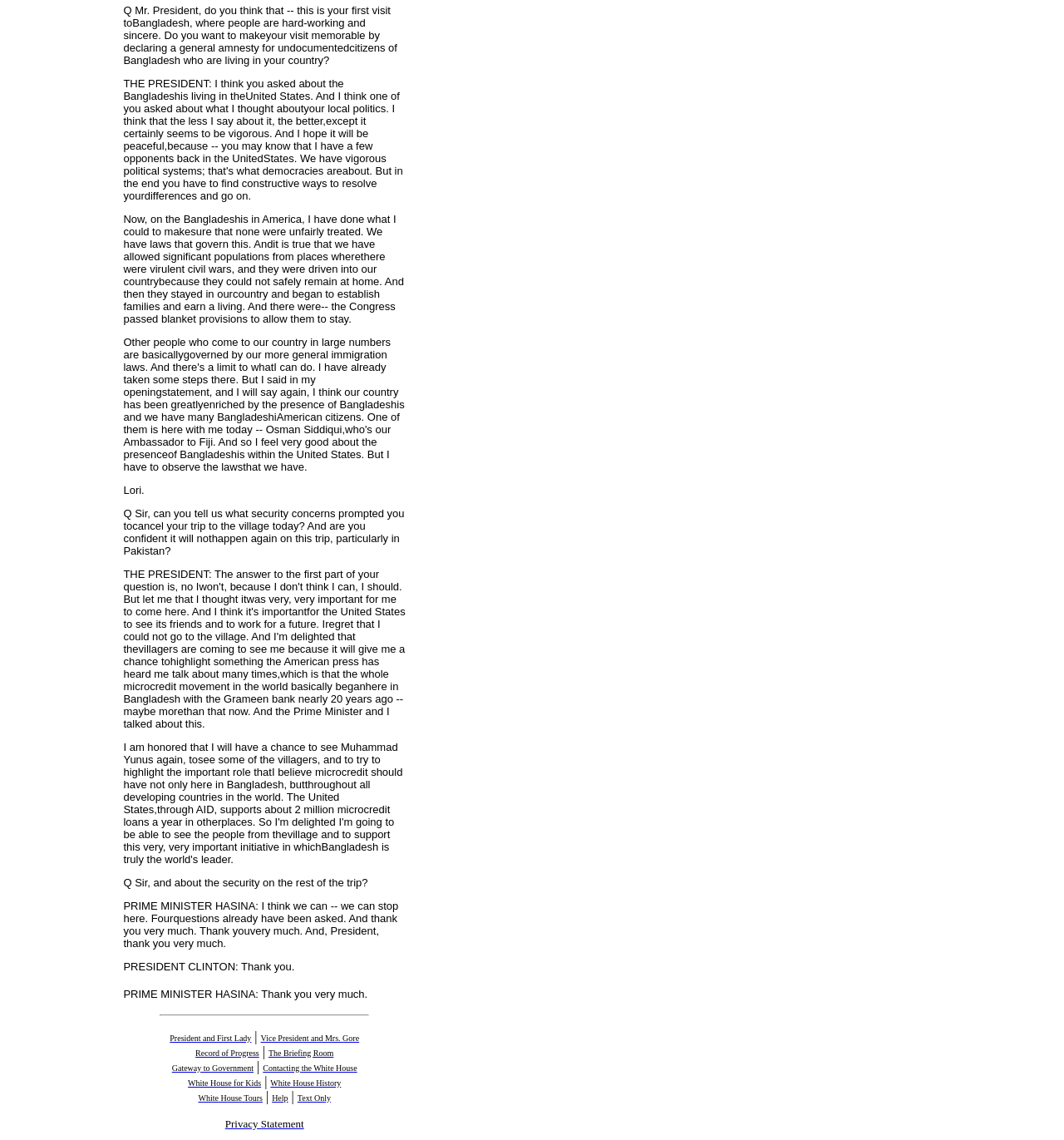Predict the bounding box coordinates of the area that should be clicked to accomplish the following instruction: "View 'Privacy Statement'". The bounding box coordinates should consist of four float numbers between 0 and 1, i.e., [left, top, right, bottom].

[0.211, 0.978, 0.286, 0.991]